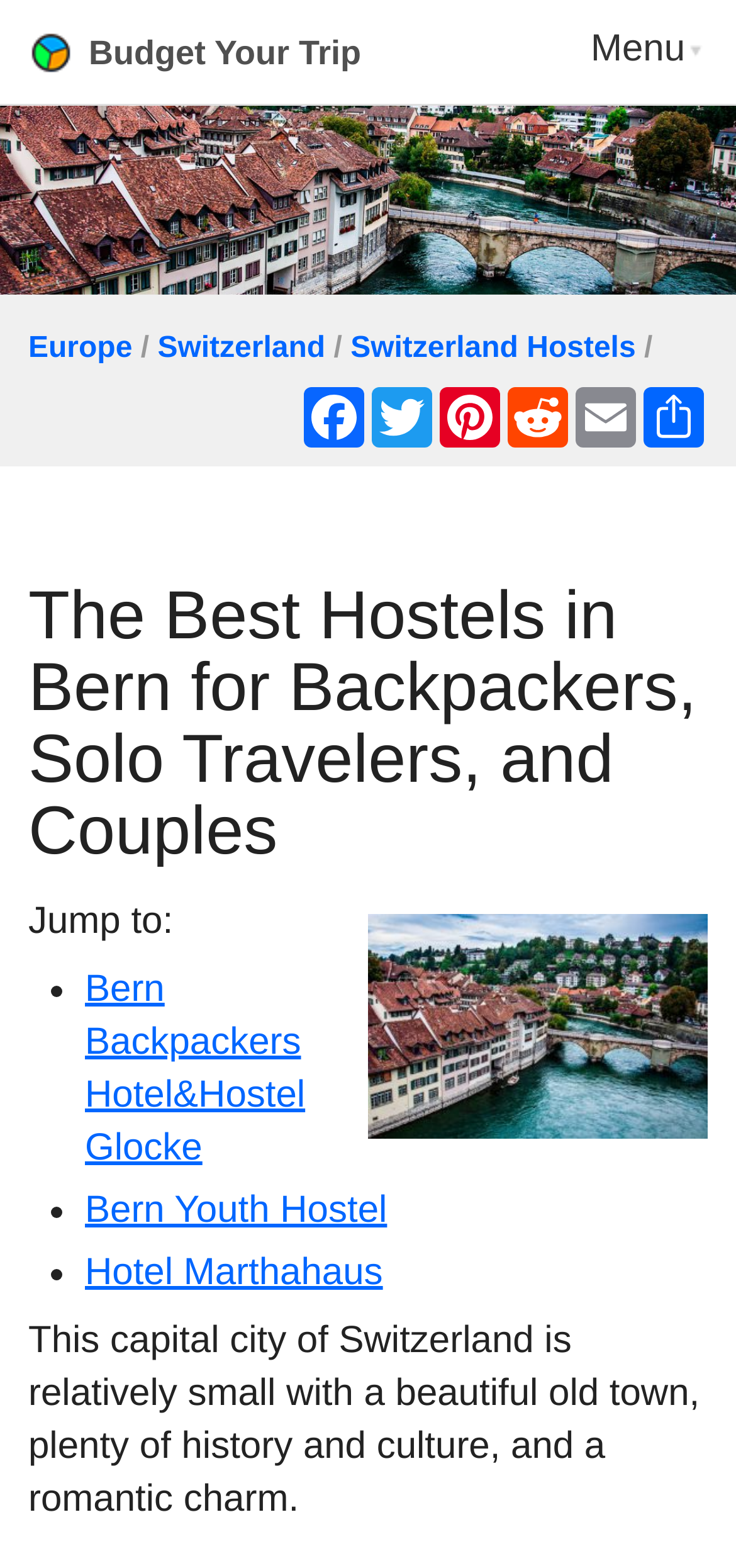Extract the heading text from the webpage.

The Best Hostels in Bern for Backpackers, Solo Travelers, and Couples